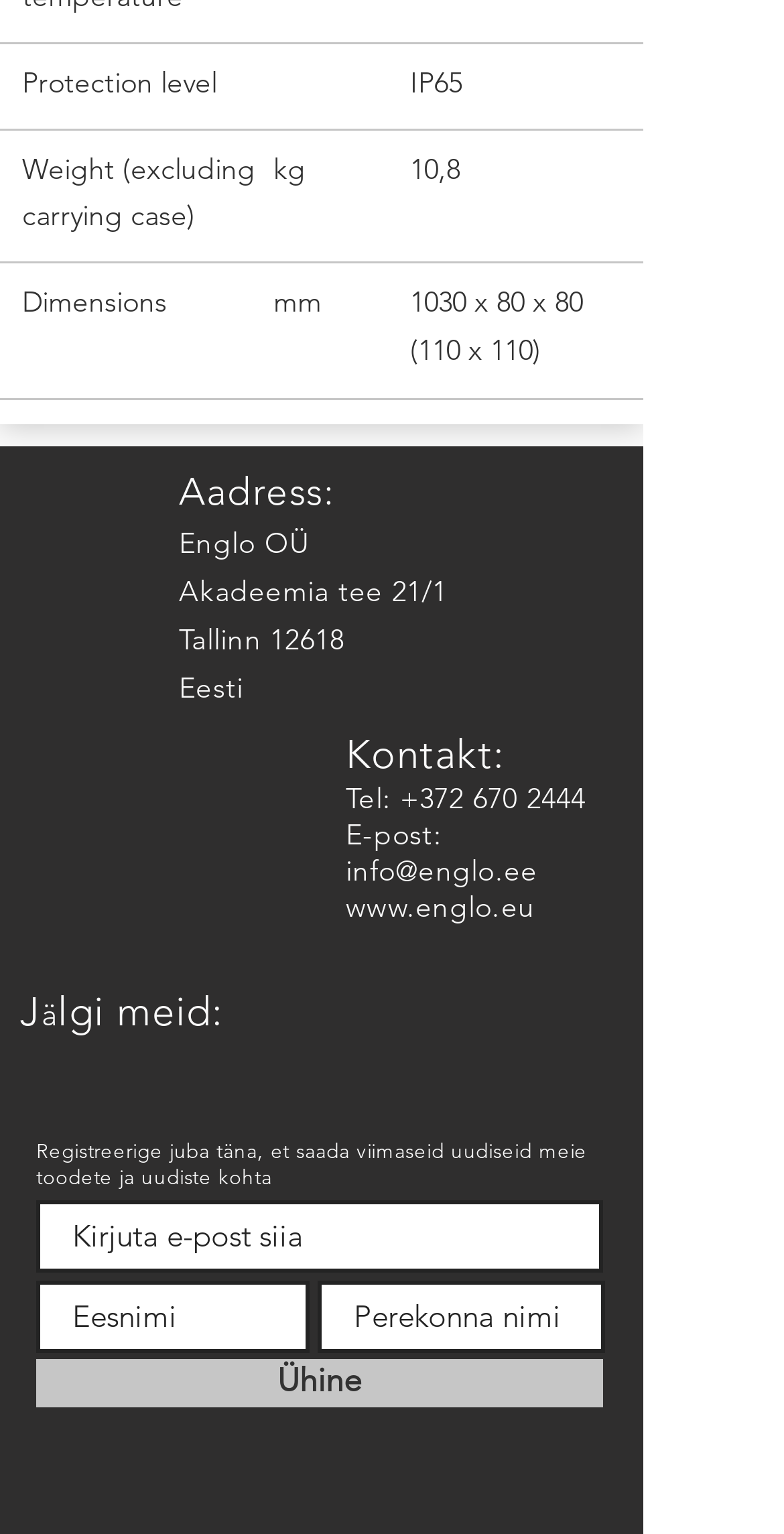Please identify the bounding box coordinates of the clickable element to fulfill the following instruction: "Click the Ühine button". The coordinates should be four float numbers between 0 and 1, i.e., [left, top, right, bottom].

[0.046, 0.885, 0.769, 0.917]